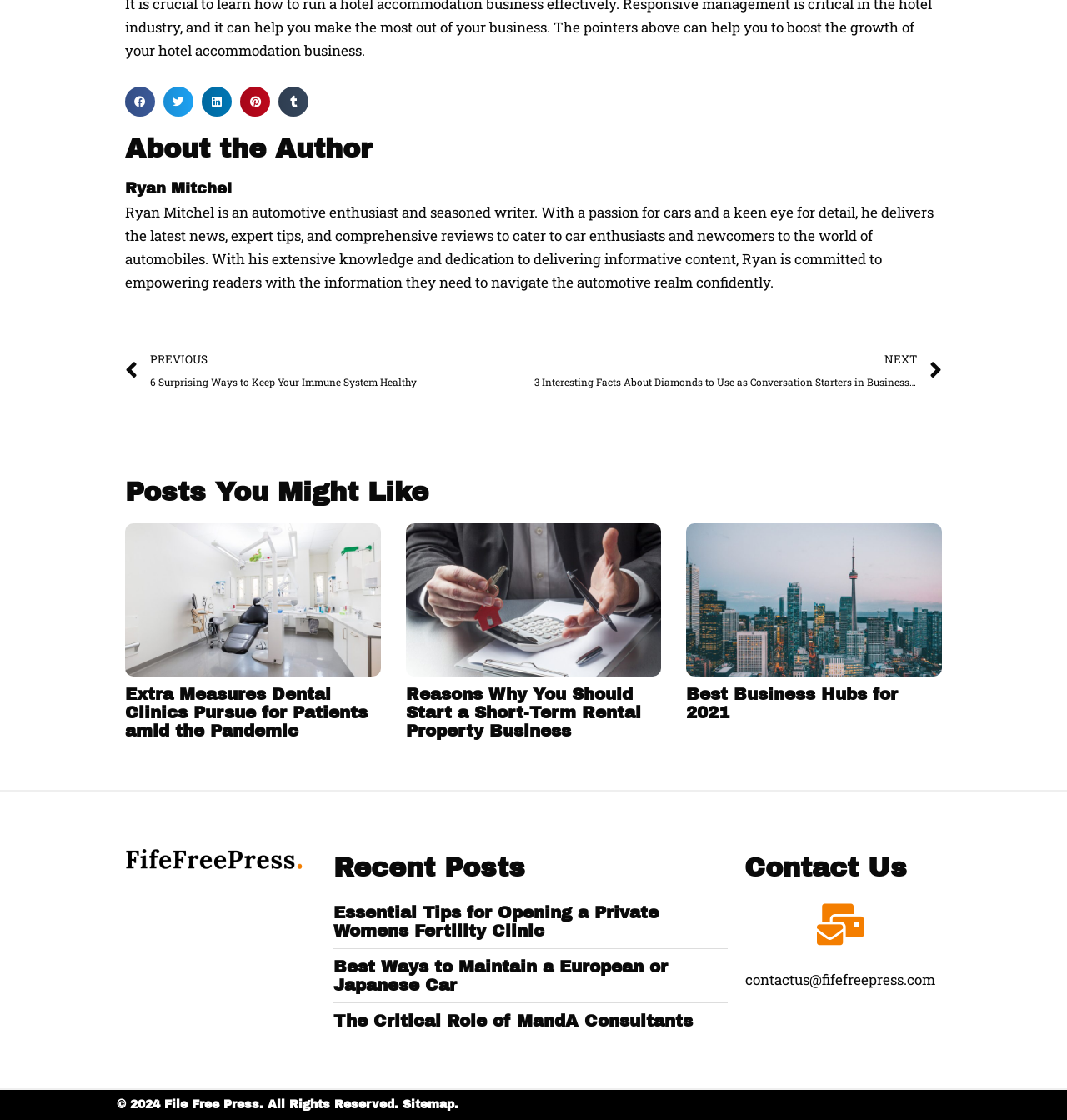Specify the bounding box coordinates of the element's region that should be clicked to achieve the following instruction: "Read about the author". The bounding box coordinates consist of four float numbers between 0 and 1, in the format [left, top, right, bottom].

[0.117, 0.12, 0.883, 0.146]